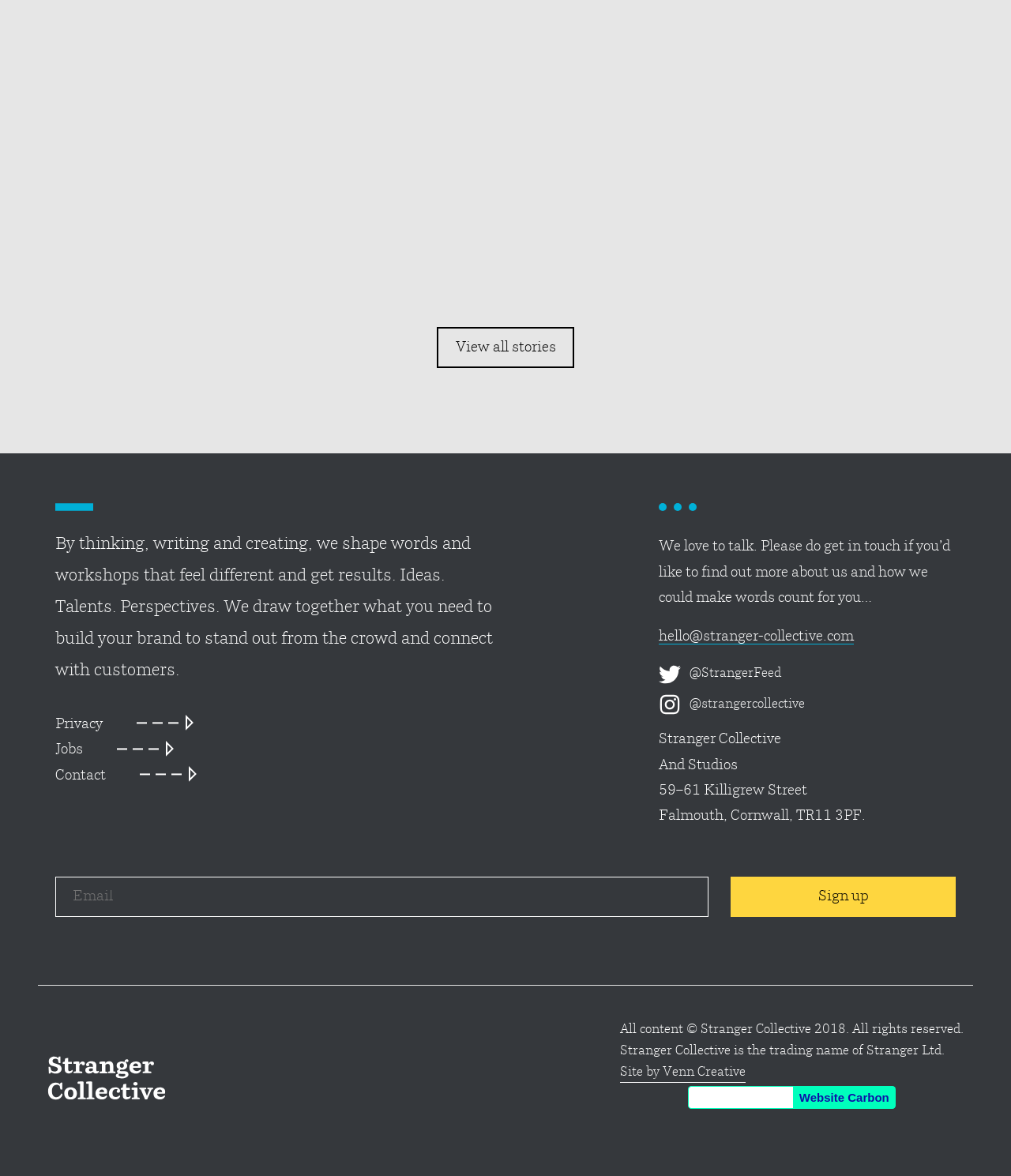Please identify the coordinates of the bounding box for the clickable region that will accomplish this instruction: "Click on 'Sign up'".

[0.723, 0.746, 0.946, 0.78]